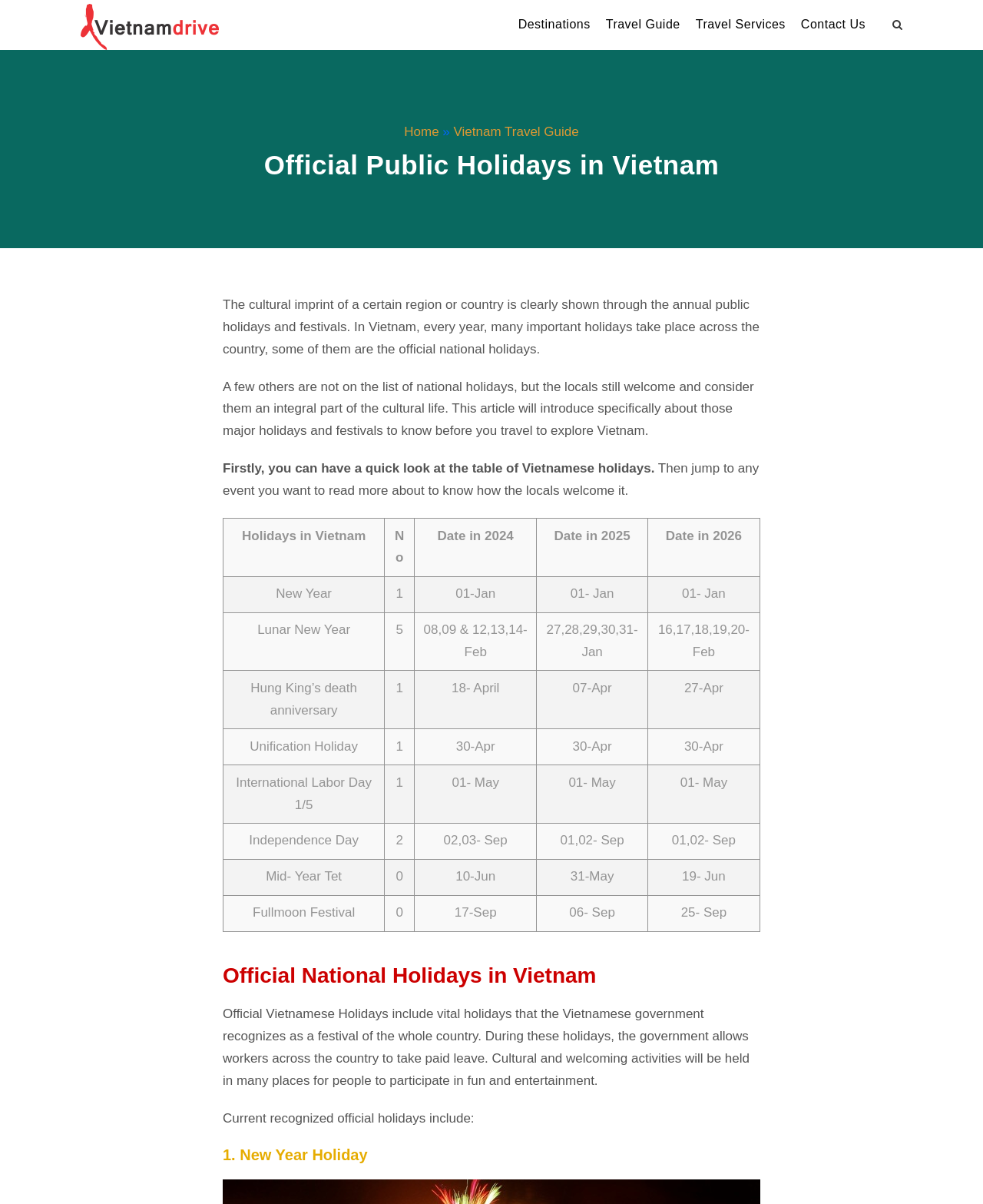Locate the bounding box coordinates of the clickable area to execute the instruction: "Go to Home". Provide the coordinates as four float numbers between 0 and 1, represented as [left, top, right, bottom].

[0.411, 0.103, 0.447, 0.116]